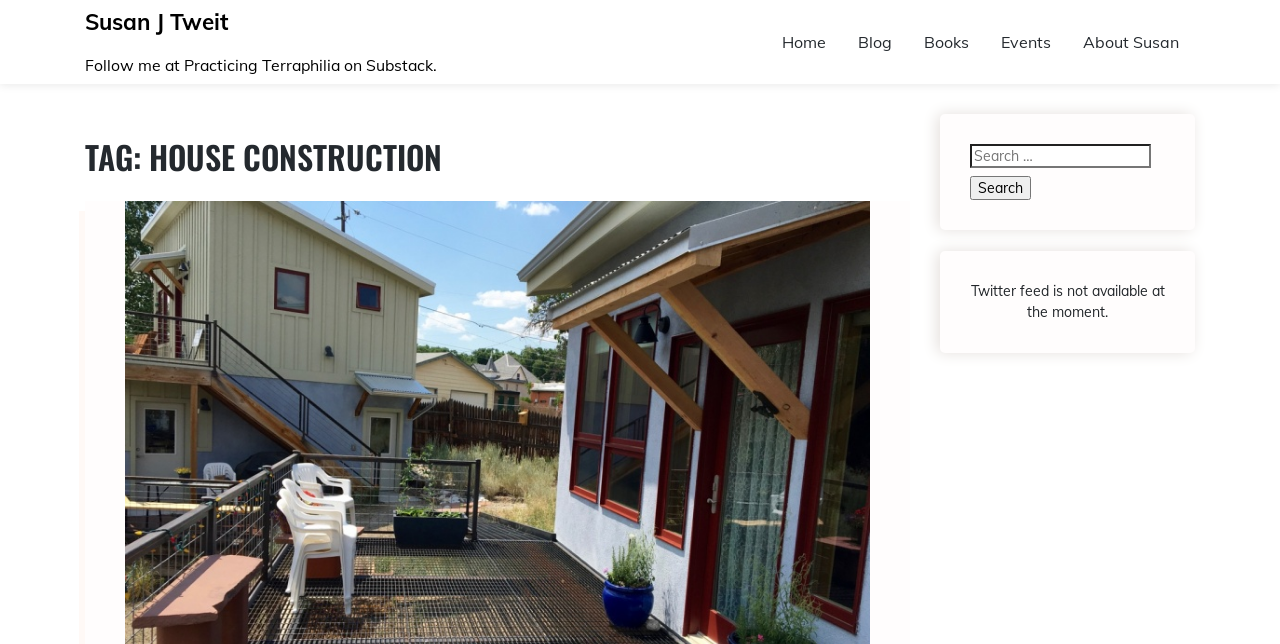Determine and generate the text content of the webpage's headline.

TAG: HOUSE CONSTRUCTION